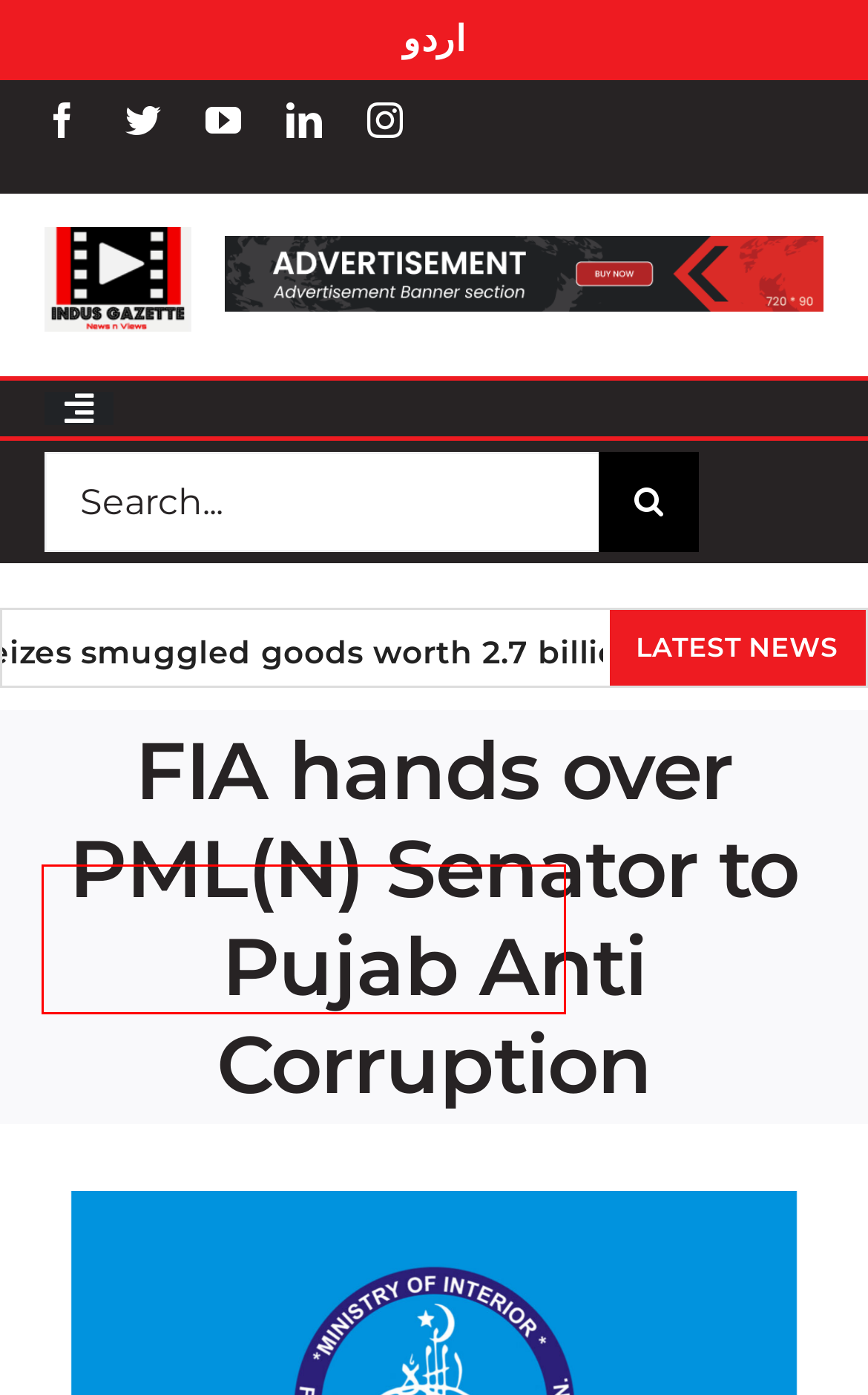You have a screenshot of a webpage with an element surrounded by a red bounding box. Choose the webpage description that best describes the new page after clicking the element inside the red bounding box. Here are the candidates:
A. World - Indus Gazette News
B. Multimedia - Indus Gazette News
C. FIA traces 36 properties of M/s Royal Securities in fiscal fraud case - Indus Gazette News
D. Federal Department - Indus Gazette News
E. National - Indus Gazette News
F. Special Reports - Indus Gazette News
G. ہوم - انڈس گزٹ نیوز
H. Indus Gazette News - Pakistan’s first web portal that covers federal departments, exclusively

F